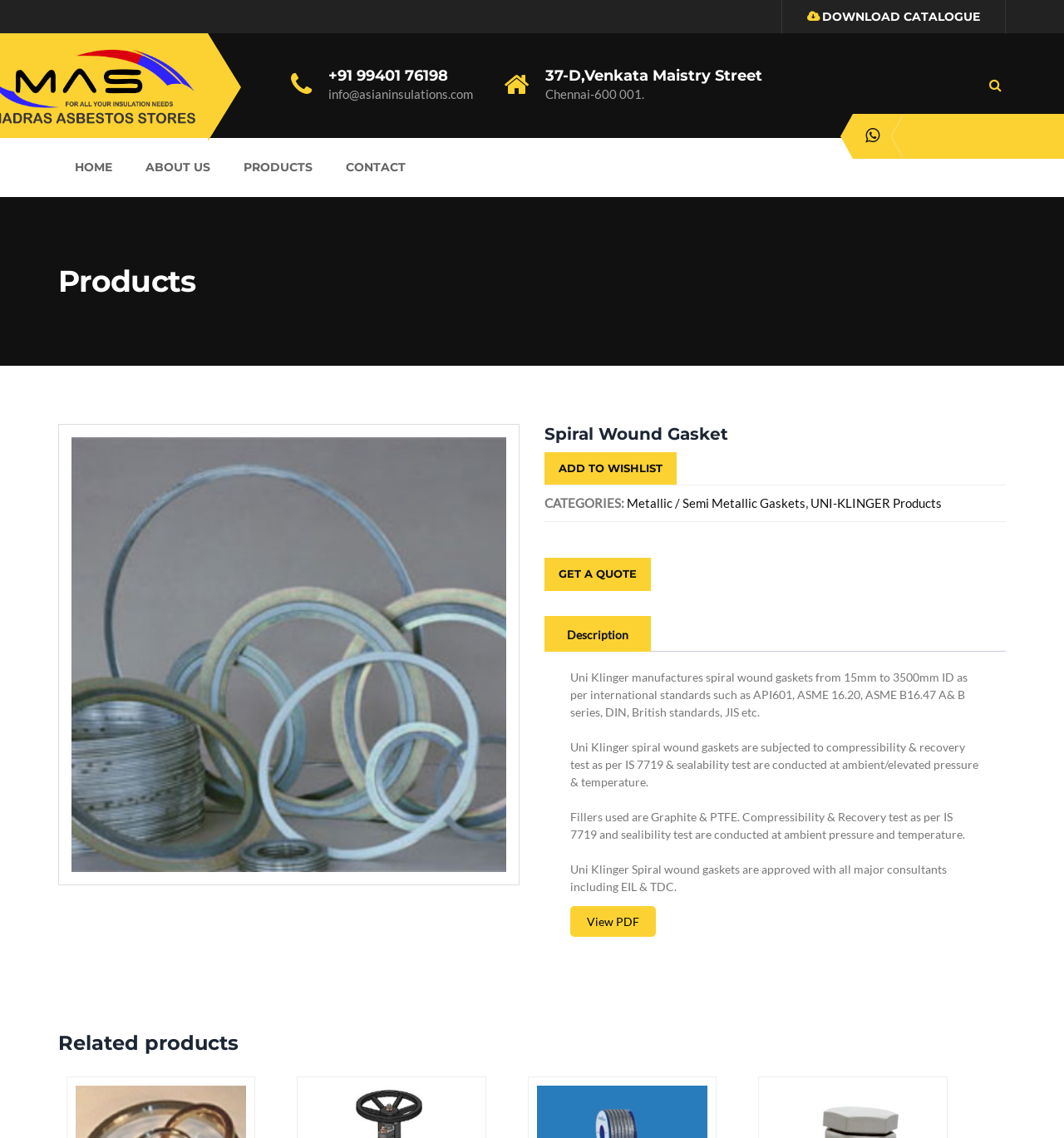Extract the bounding box coordinates for the UI element described as: "Description".

[0.525, 0.55, 0.598, 0.565]